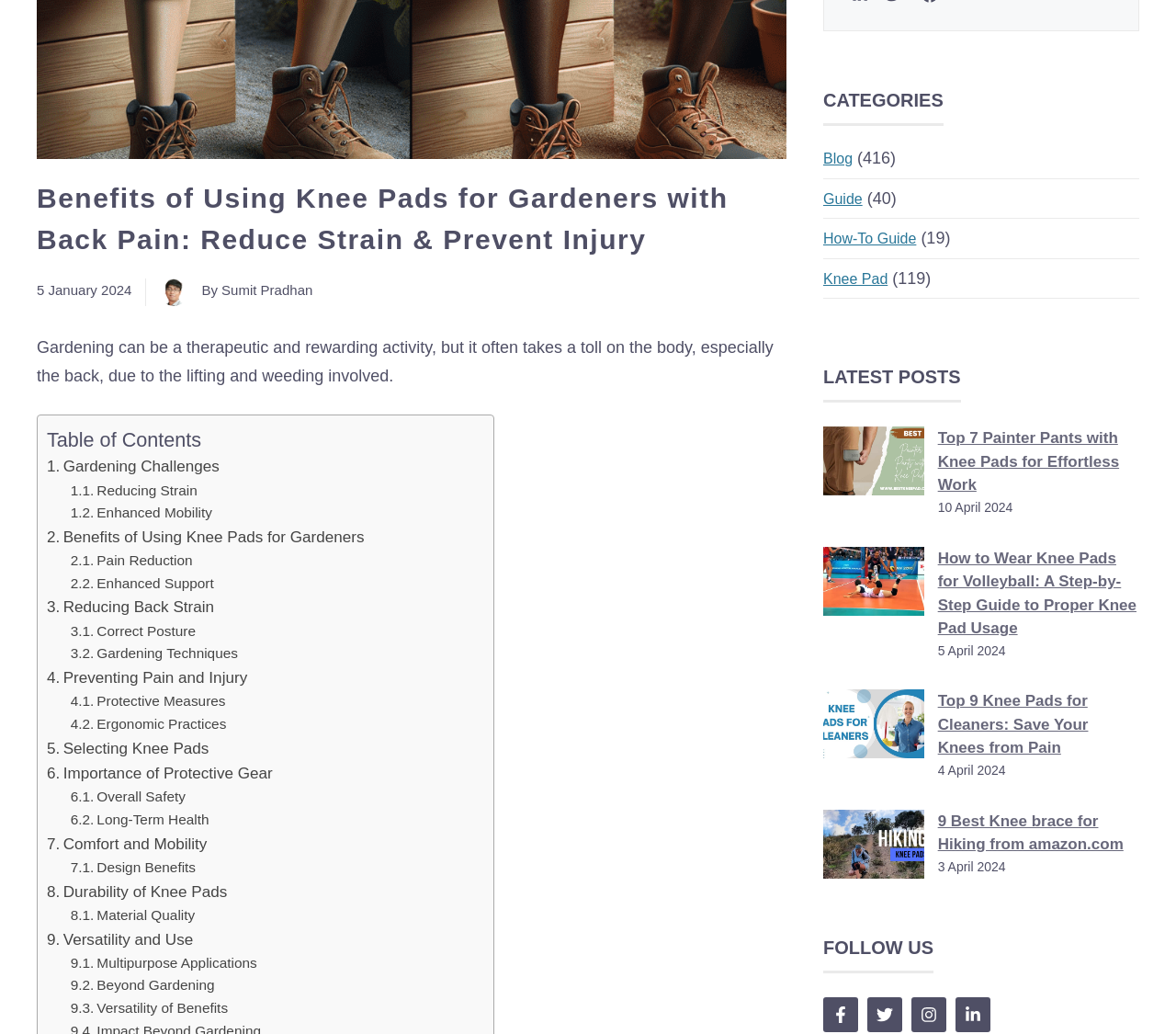Determine the bounding box of the UI element mentioned here: "Pain Reduction". The coordinates must be in the format [left, top, right, bottom] with values ranging from 0 to 1.

[0.06, 0.532, 0.164, 0.554]